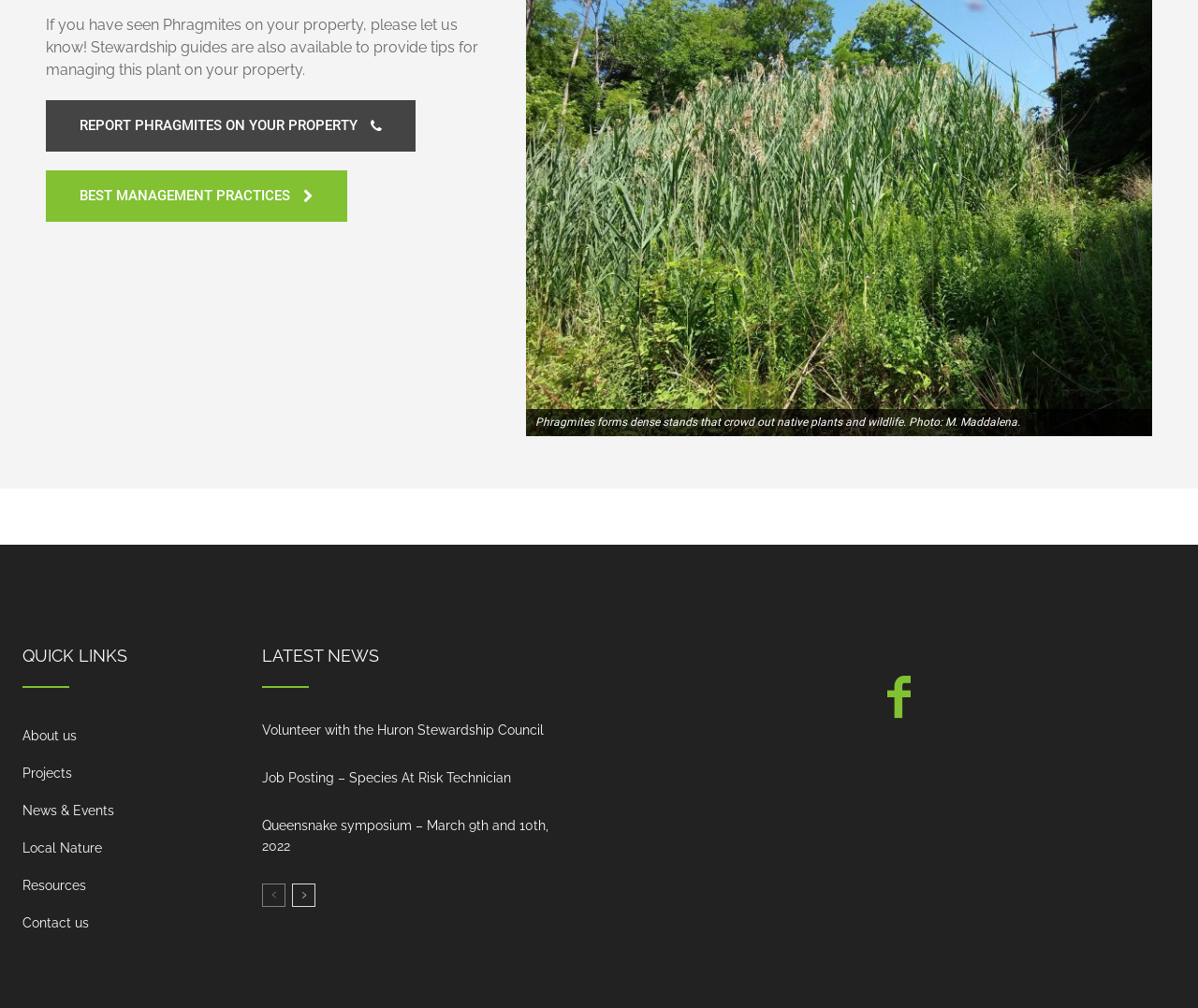Please determine the bounding box coordinates of the area that needs to be clicked to complete this task: 'Go to the next page'. The coordinates must be four float numbers between 0 and 1, formatted as [left, top, right, bottom].

[0.244, 0.876, 0.263, 0.899]